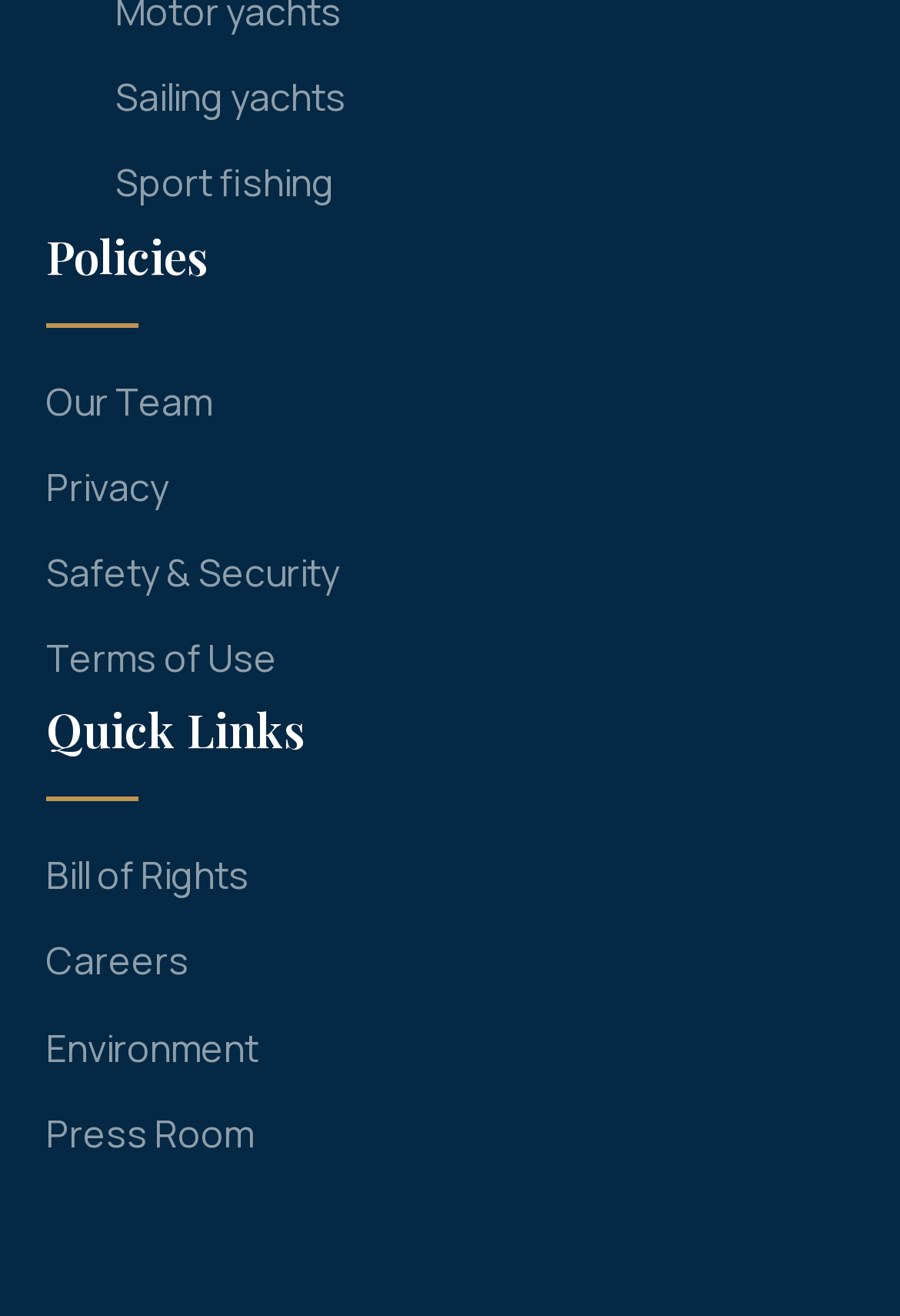Determine the bounding box coordinates of the clickable element to complete this instruction: "Check the bill of rights". Provide the coordinates in the format of four float numbers between 0 and 1, [left, top, right, bottom].

[0.051, 0.643, 0.949, 0.699]